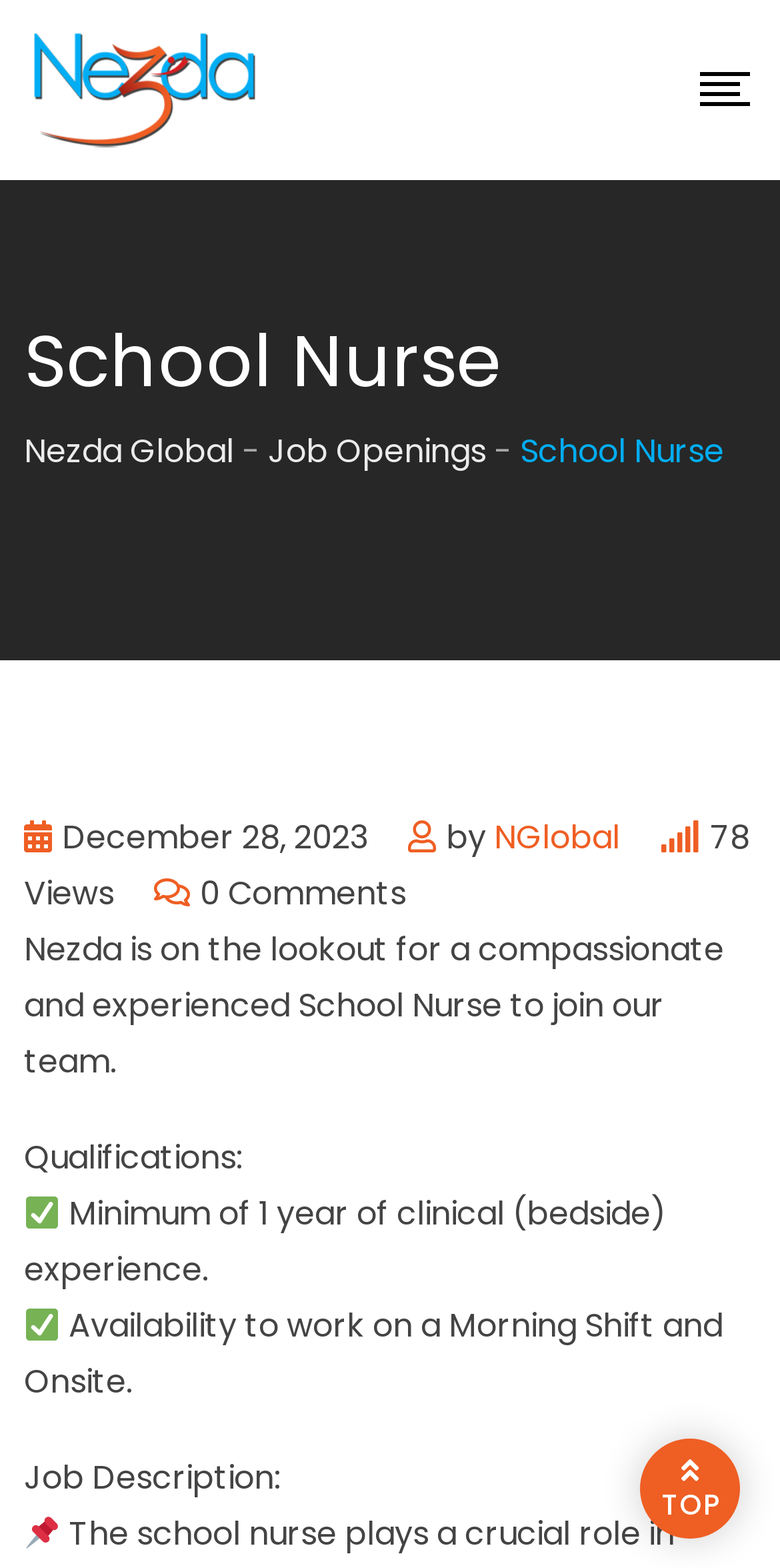Could you please study the image and provide a detailed answer to the question:
What is the company name mentioned in the webpage?

The company name is mentioned in the top section of the webpage as 'School Nurse | Nezda Global' and also in the job description section.